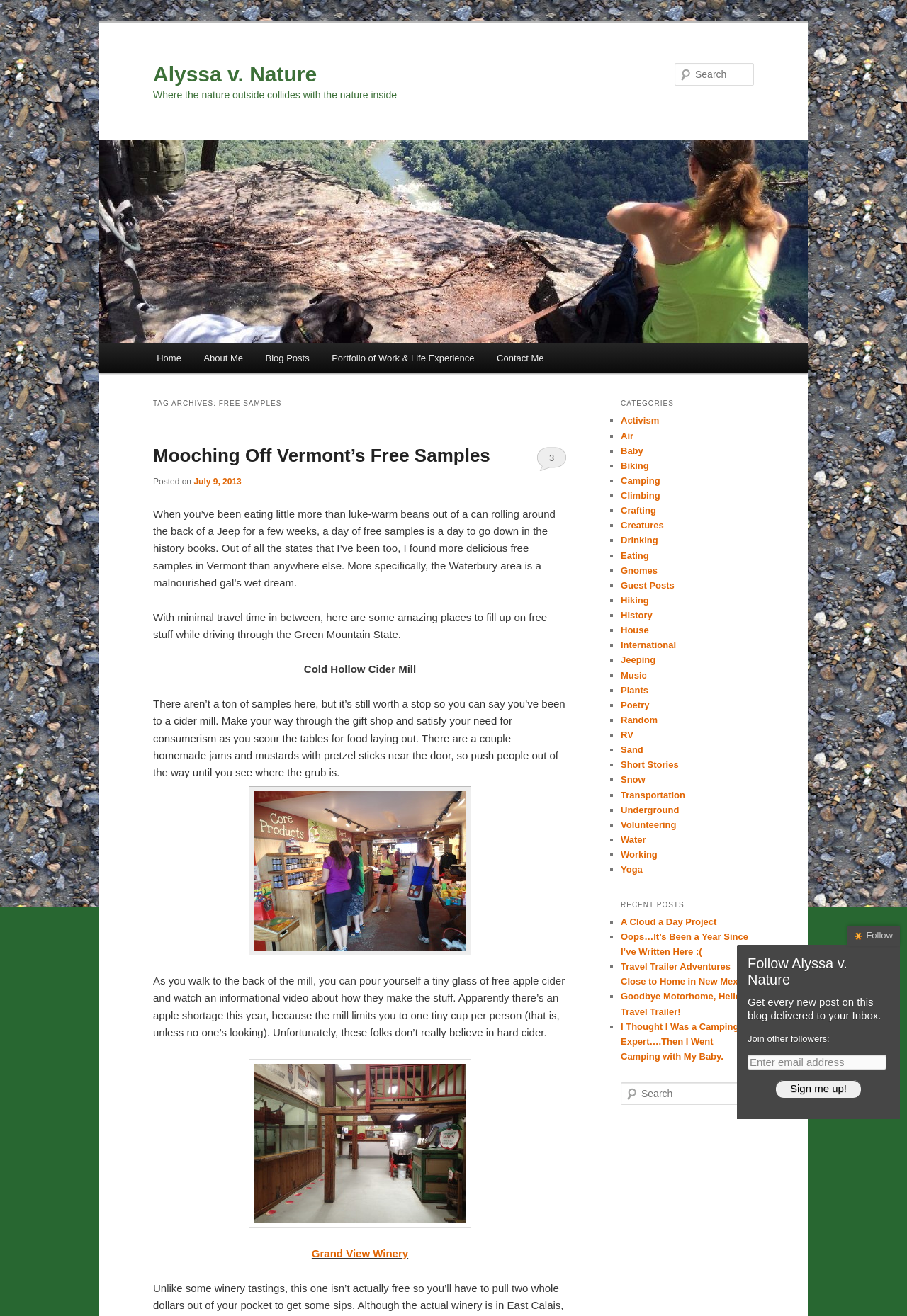What is the name of the blog?
Answer the question with a single word or phrase, referring to the image.

Alyssa v. Nature